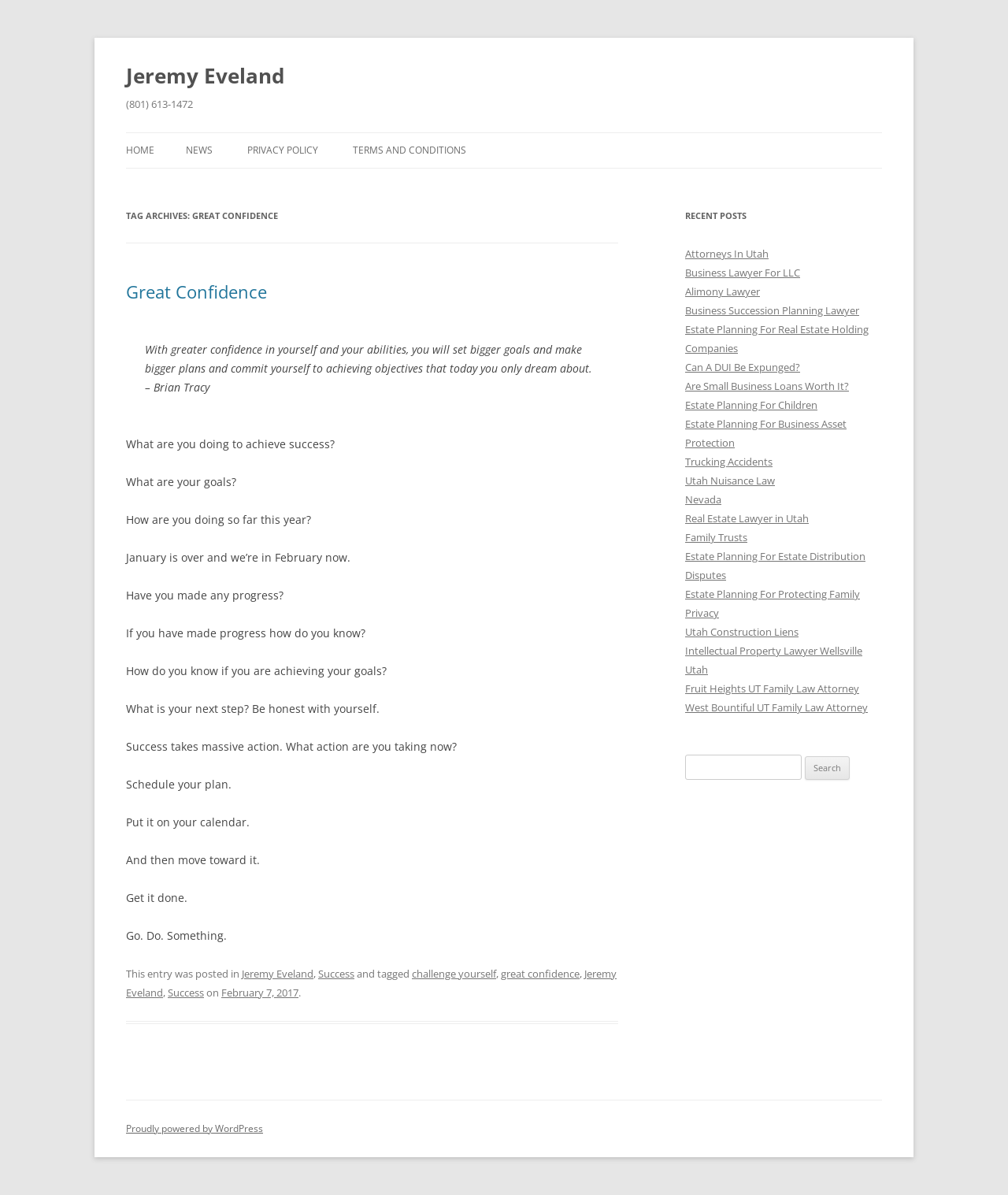Answer the question below in one word or phrase:
How many recent posts are listed on the webpage?

15